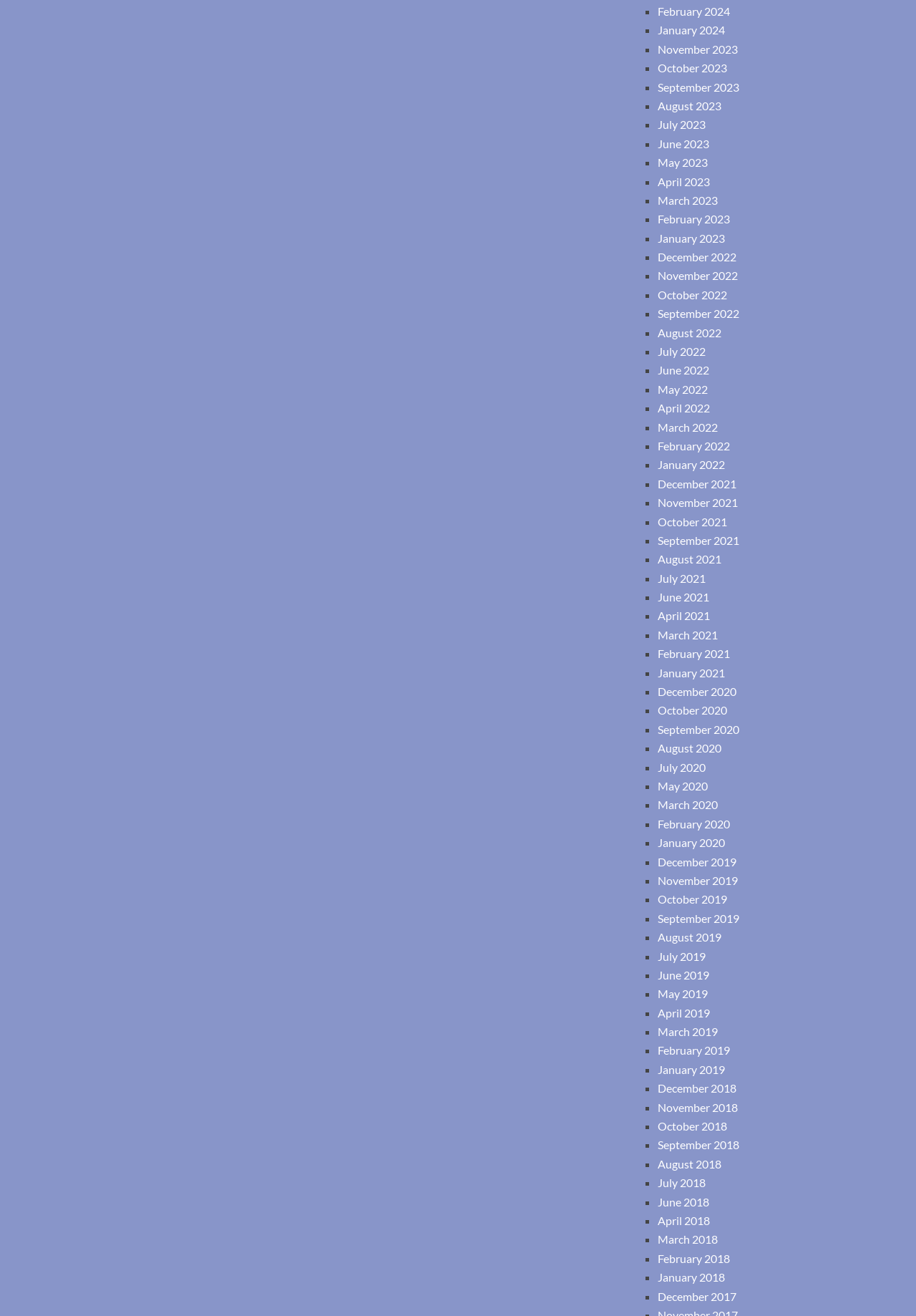Analyze the image and provide a detailed answer to the question: What is the most recent month listed?

By examining the list of links, I can see that the most recent month listed is February 2024, which is at the top of the list.